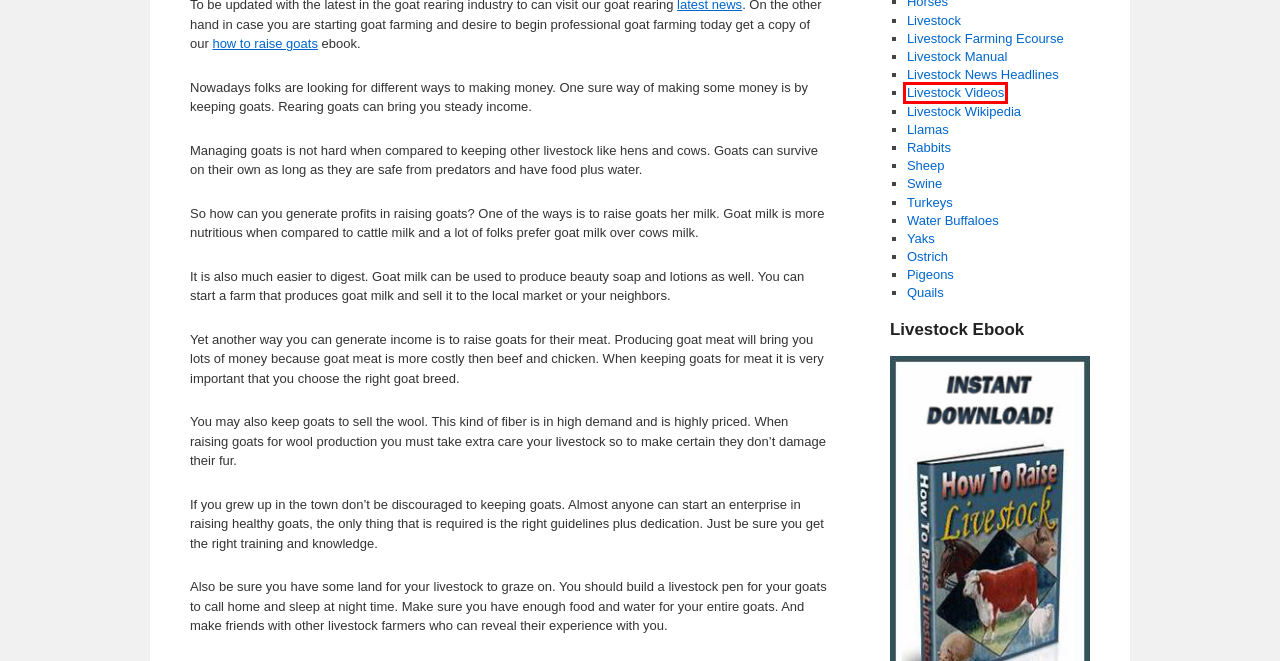A screenshot of a webpage is provided, featuring a red bounding box around a specific UI element. Identify the webpage description that most accurately reflects the new webpage after interacting with the selected element. Here are the candidates:
A. Livestock Farming Ecourse | Setting Up A Livestock Farm | Do It Yourself Livestock Farming
B. How To Raise Water Buffalo | Raising A Water Buffalo For Profit | Domestic Water Buffalo Farming
C. How To Raise Ostrich | Raising Ostriches For Profit | Small Scale Ostrich farming For Beginners
D. Livestock Farming Videos – Get the latest livestock farming videos.
E. How To Raise Pigeons | Raising Pigeons For Profit | Squab Pigeon Farming For Beginners
F. Livestock Farming For Newbies | How To Farm Livestock | Livestock Farming At Home
G. How To Raise Llamas | Raising Llamas For Profits | How To Start A Llama Farm
H. How To Raise Geese | Raising Geese For Profits | Free Range Geese Farming

D